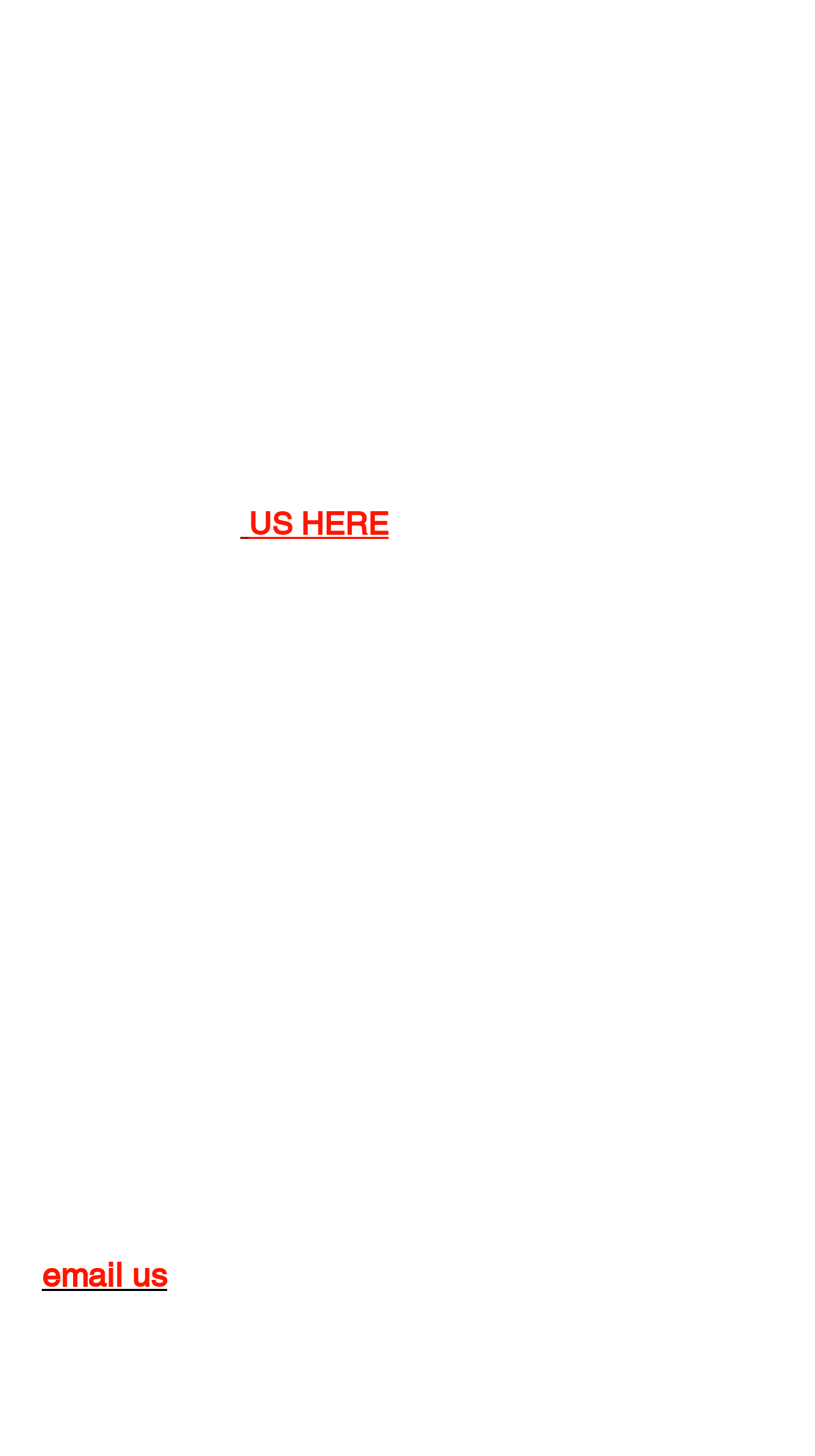Where should you send the photos of the damaged item?
Answer the question with a thorough and detailed explanation.

The webpage instructs to send an email with your information, the item you ordered, and the photos to initiate the claim process.